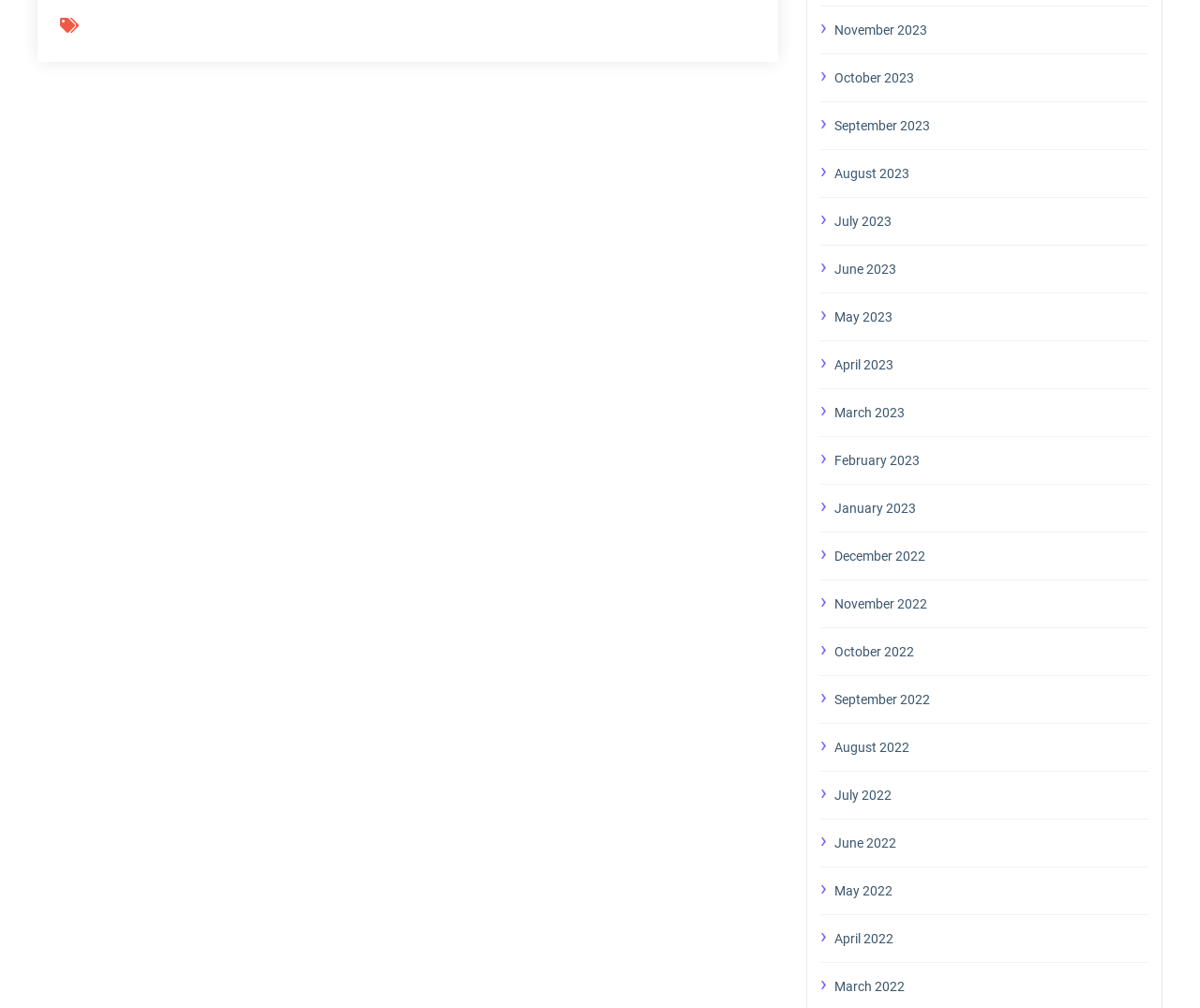Please identify the bounding box coordinates of the clickable area that will fulfill the following instruction: "View March 2022". The coordinates should be in the format of four float numbers between 0 and 1, i.e., [left, top, right, bottom].

[0.695, 0.966, 0.957, 0.99]